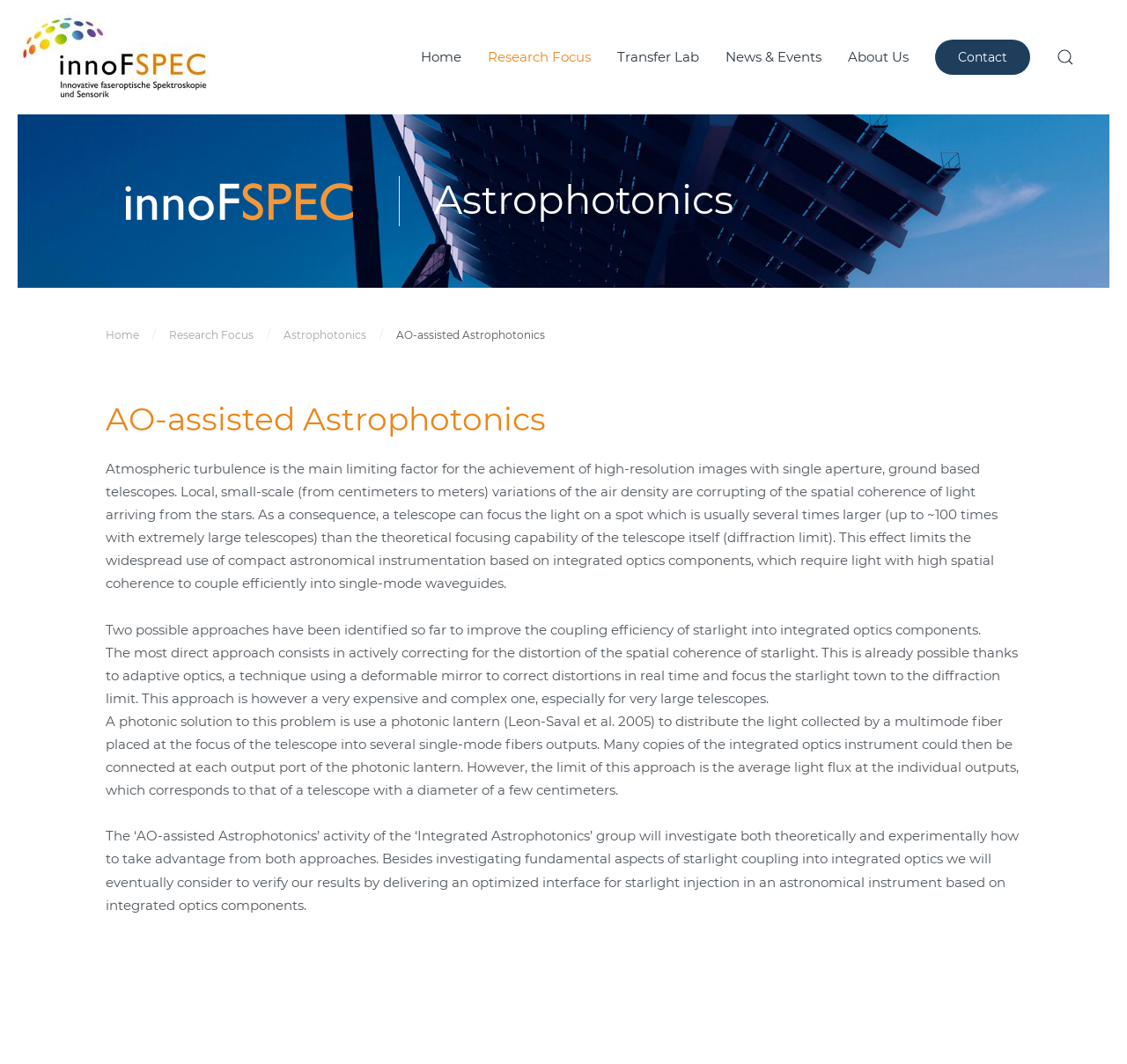What is the goal of the 'AO-assisted Astrophotonics' activity? Analyze the screenshot and reply with just one word or a short phrase.

Investigate starlight coupling into integrated optics